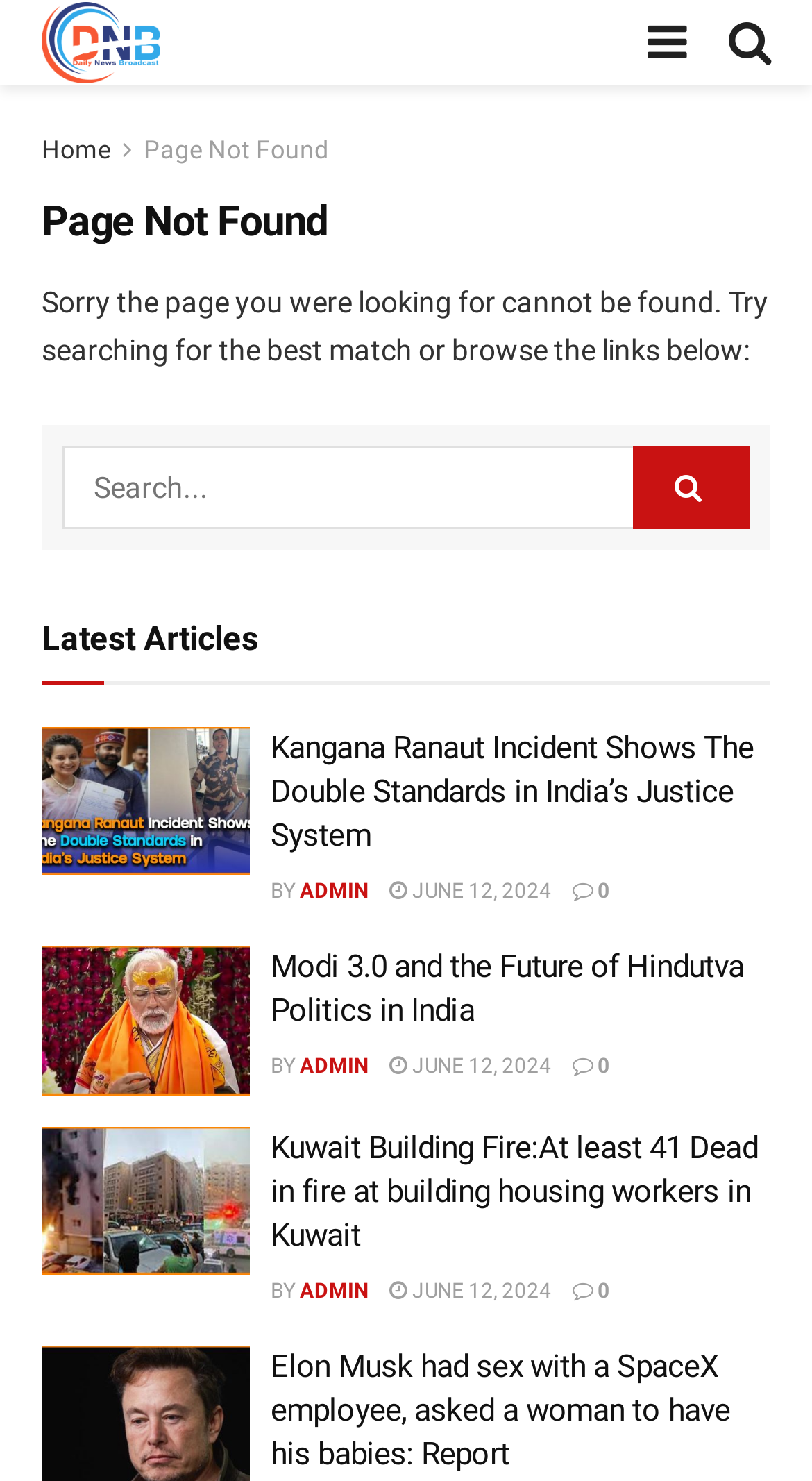Using the element description provided, determine the bounding box coordinates in the format (top-left x, top-left y, bottom-right x, bottom-right y). Ensure that all values are floating point numbers between 0 and 1. Element description: Colorado History/Old Colorado City

None